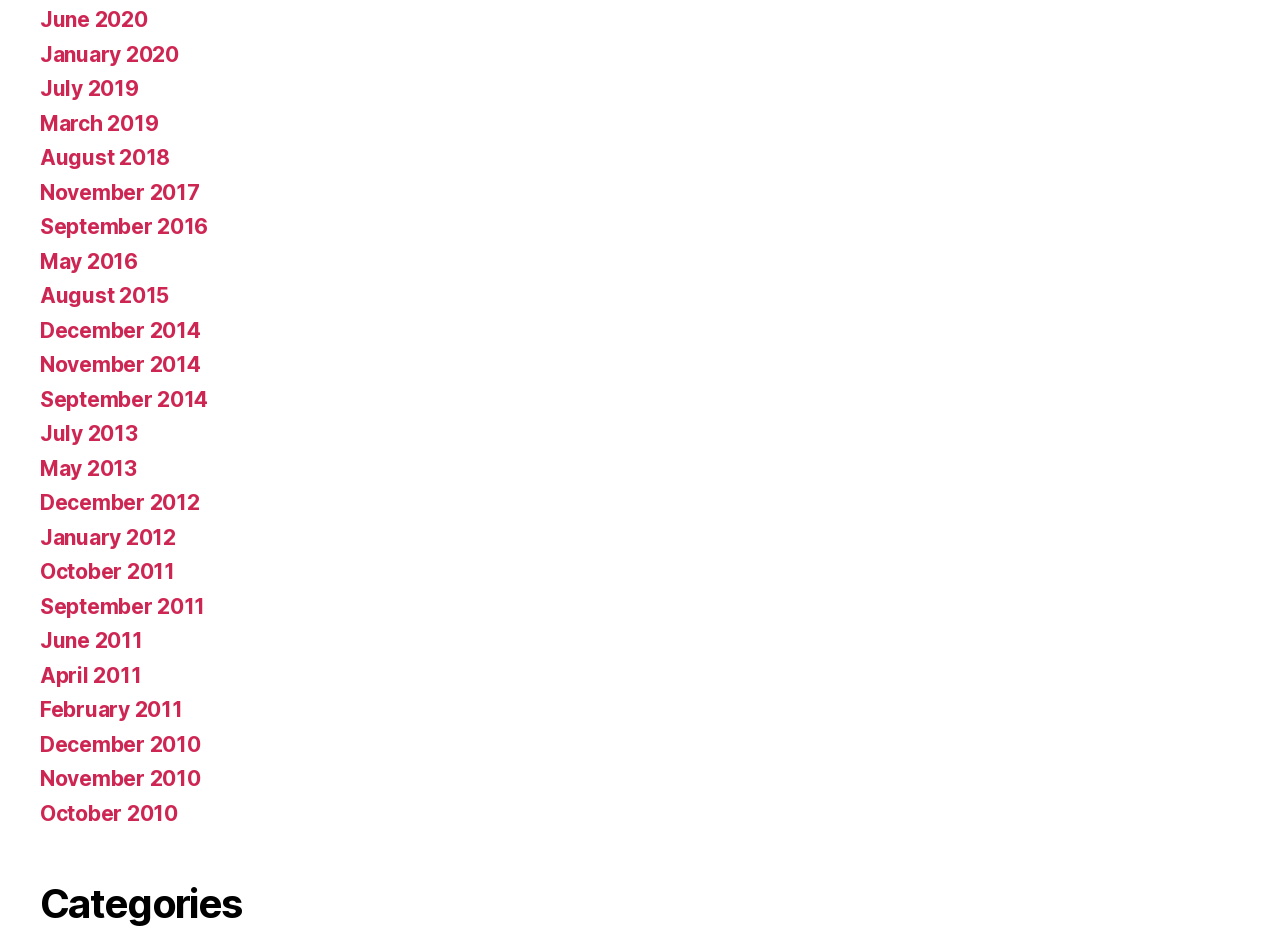Pinpoint the bounding box coordinates of the clickable area needed to execute the instruction: "View 'Contextual Related Posts'". The coordinates should be specified as four float numbers between 0 and 1, i.e., [left, top, right, bottom].

None